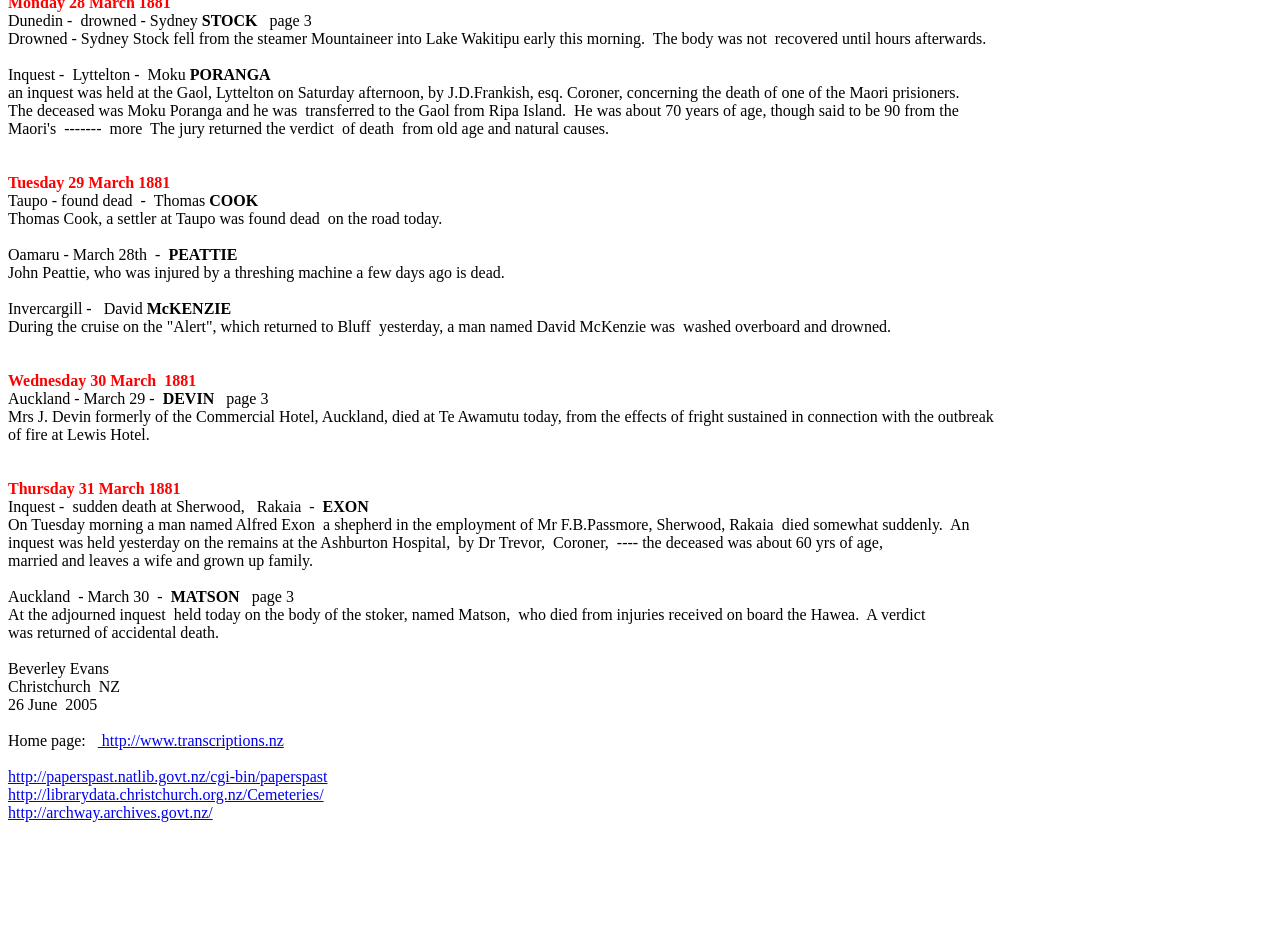What is the name of the ship where David McKenzie was washed overboard? Examine the screenshot and reply using just one word or a brief phrase.

Alert